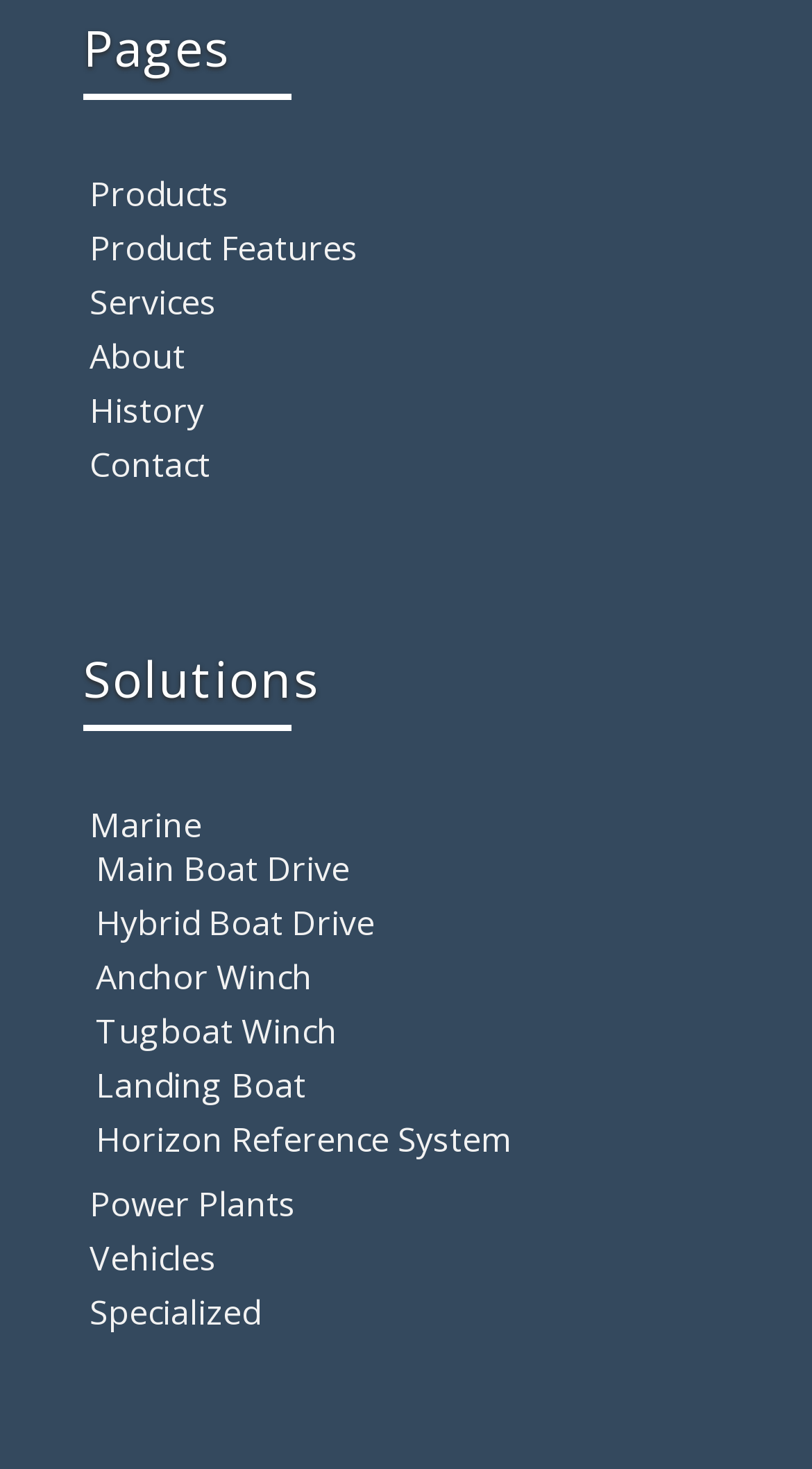Determine the bounding box coordinates for the area you should click to complete the following instruction: "visit About page".

[0.11, 0.227, 0.228, 0.258]